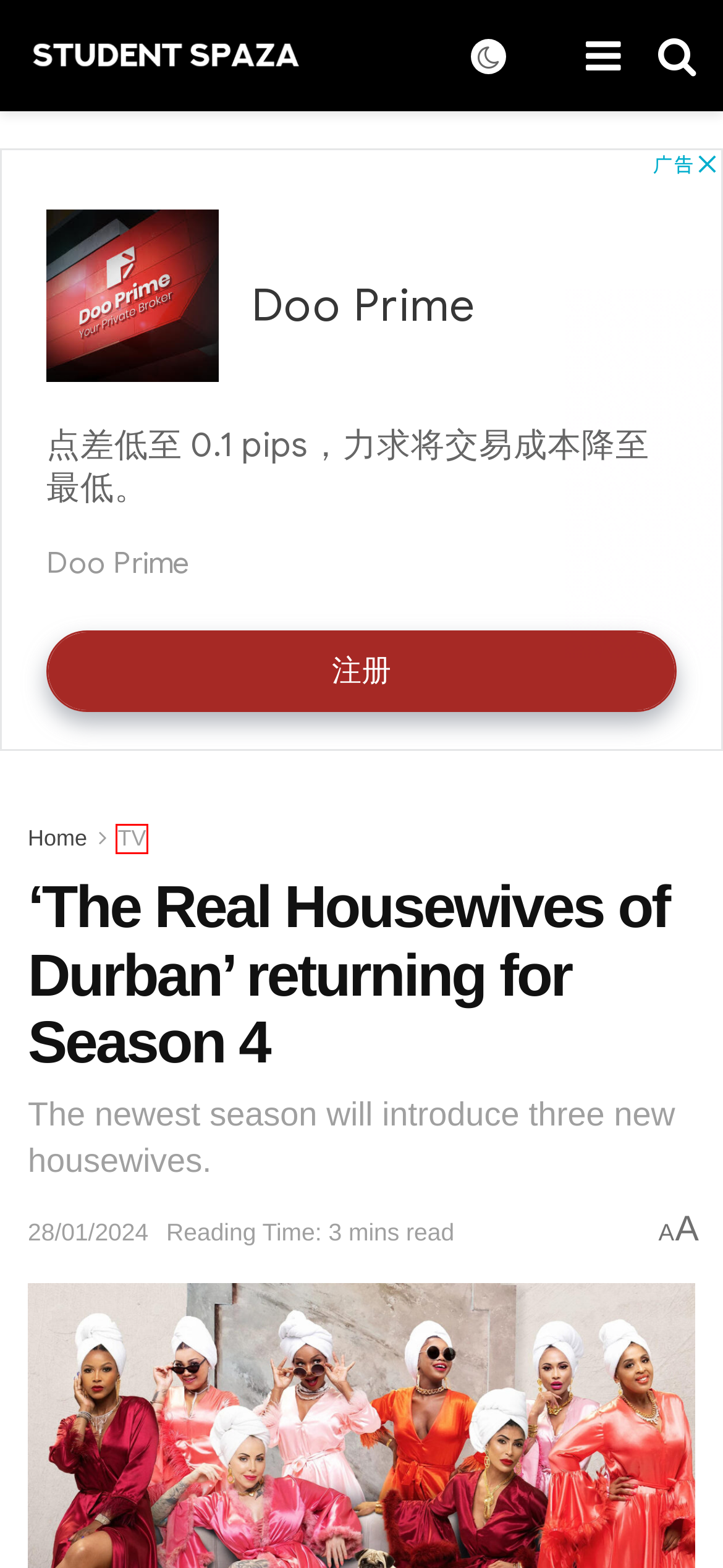Review the screenshot of a webpage that includes a red bounding box. Choose the most suitable webpage description that matches the new webpage after clicking the element within the red bounding box. Here are the candidates:
A. You Are What You Eat: A Twin Experiment Netflix
B. Thesis Lifestyle is hiring a Shop Assistant
C. STREAM: 'The Bear' Season 2
D. STUDENT SPAZA. Youth and Pop Culture
E. TV Archives — STUDENT SPAZA
F. Matric Results 2023—pass rate of 82.9%
G. Ramaphosa calls on companies to remove 'work experience'
H. STUDENT, Author at STUDENT SPAZA

E